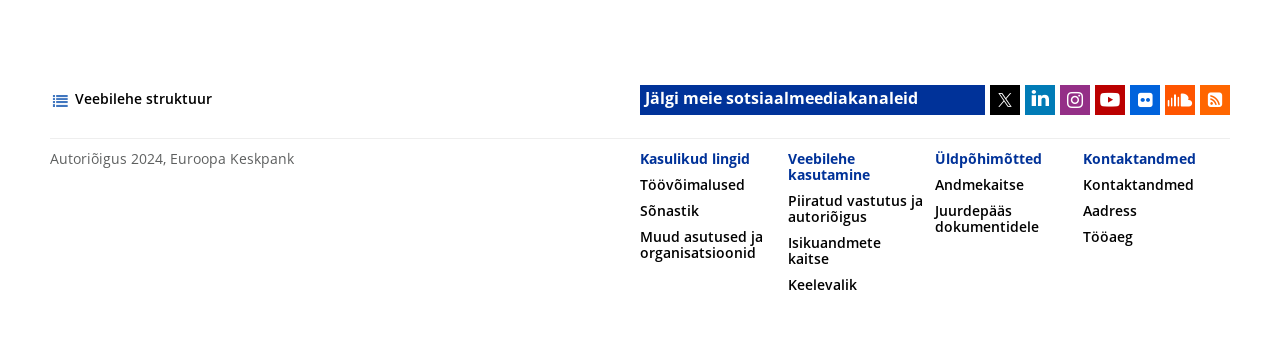Locate the UI element described by Piiratud vastutus ja autoriõigus and provide its bounding box coordinates. Use the format (top-left x, top-left y, bottom-right x, bottom-right y) with all values as floating point numbers between 0 and 1.

[0.615, 0.55, 0.721, 0.635]